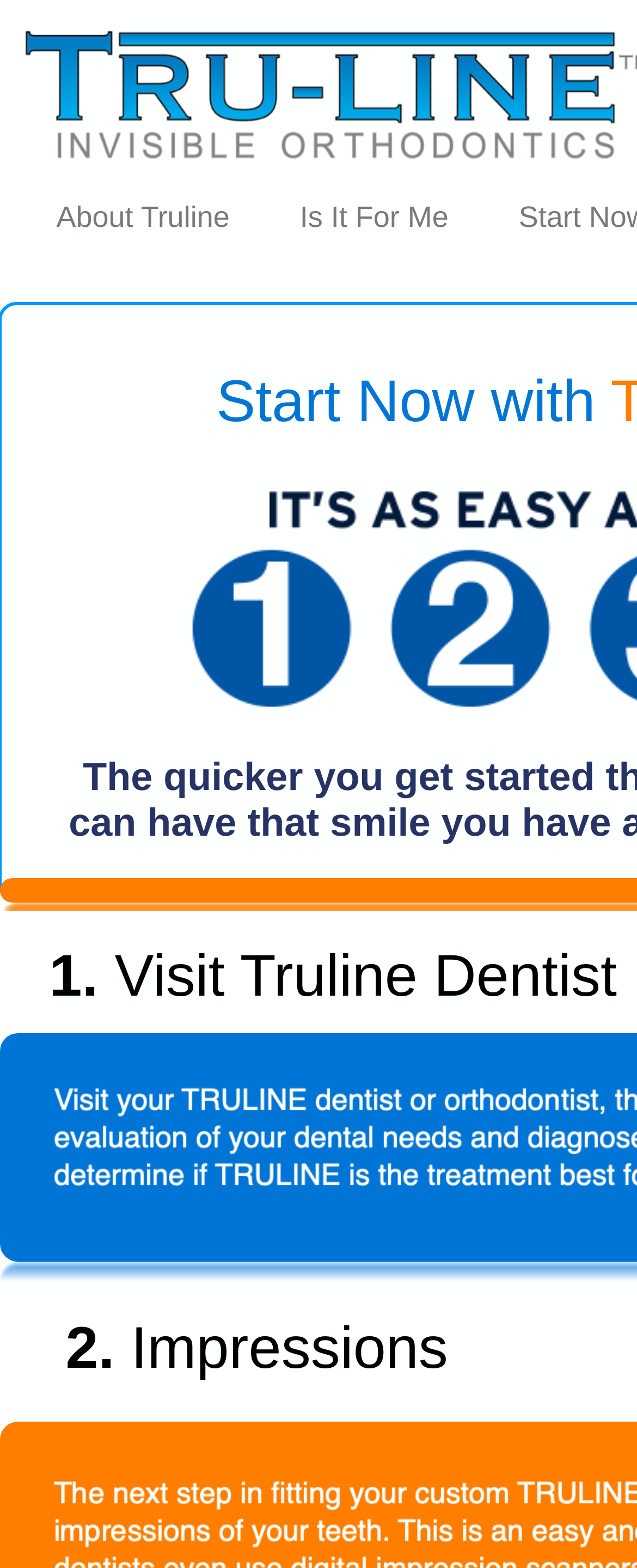Use a single word or phrase to respond to the question:
What is the first step to start with Truline?

Visit Truline Dentist